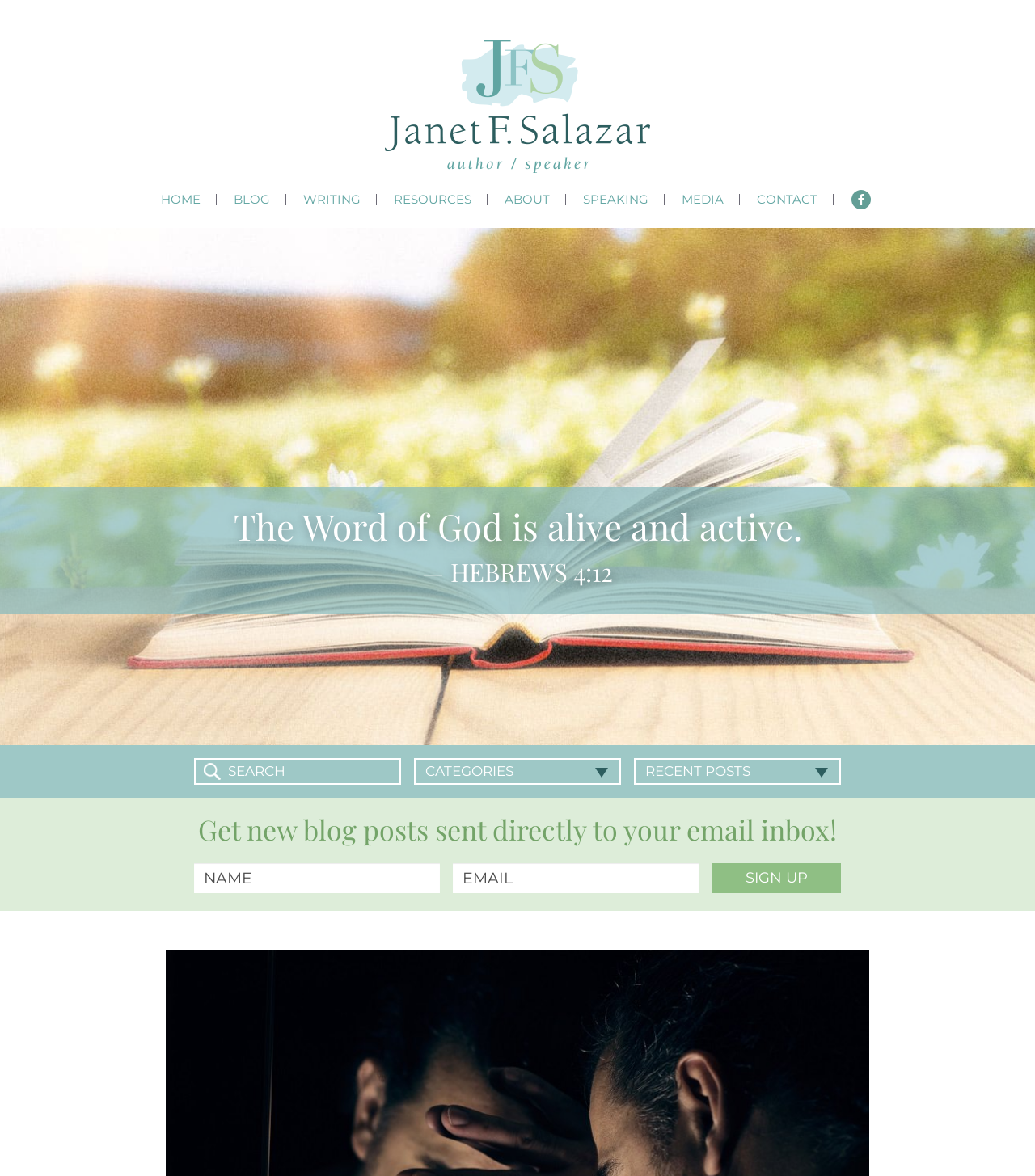Locate the bounding box coordinates of the area that needs to be clicked to fulfill the following instruction: "Click on the 'LOCATIONS' link". The coordinates should be in the format of four float numbers between 0 and 1, namely [left, top, right, bottom].

None